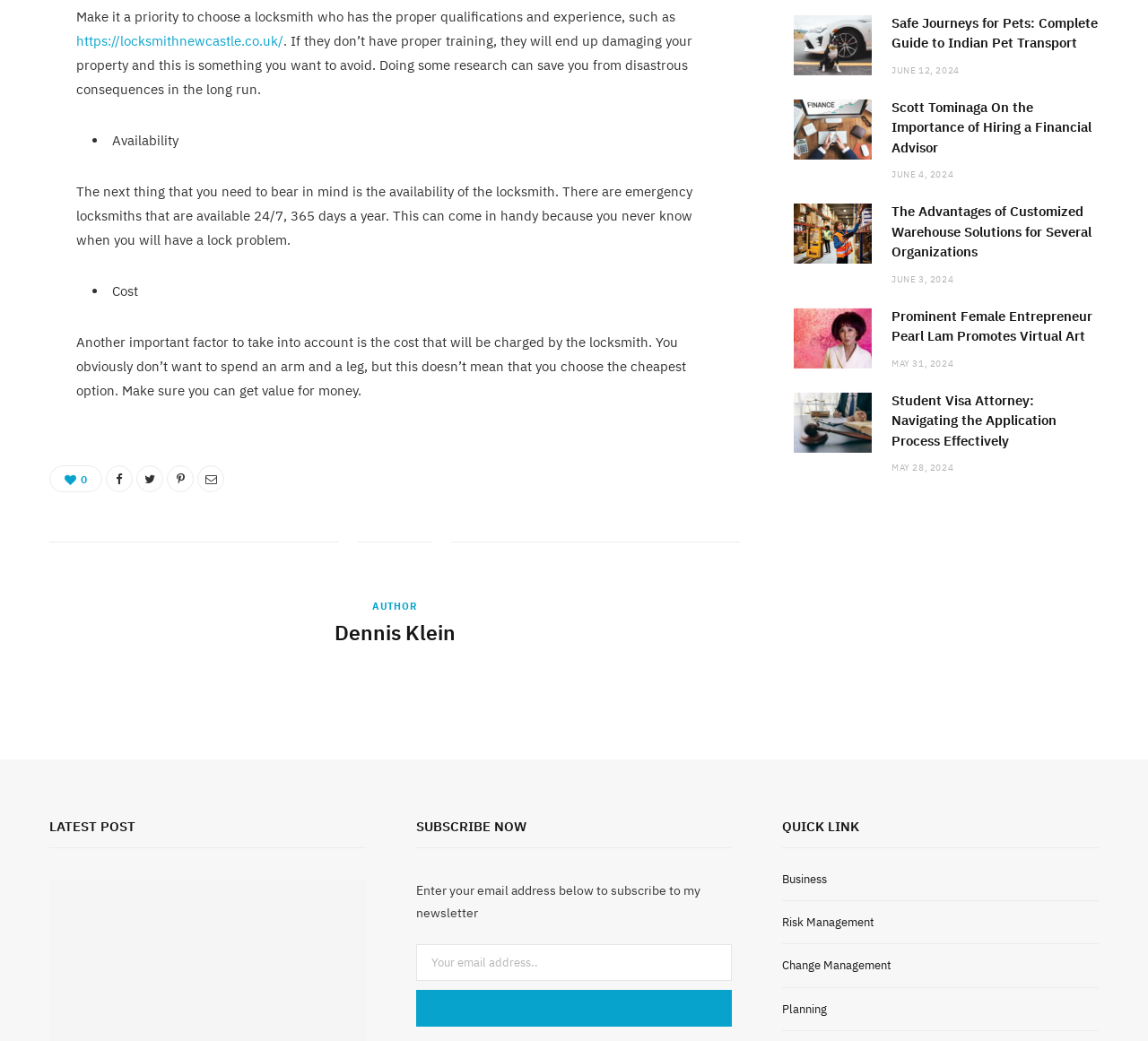Analyze the image and give a detailed response to the question:
How many social media links are there?

There are five social media links at the bottom of the webpage, represented by icons.